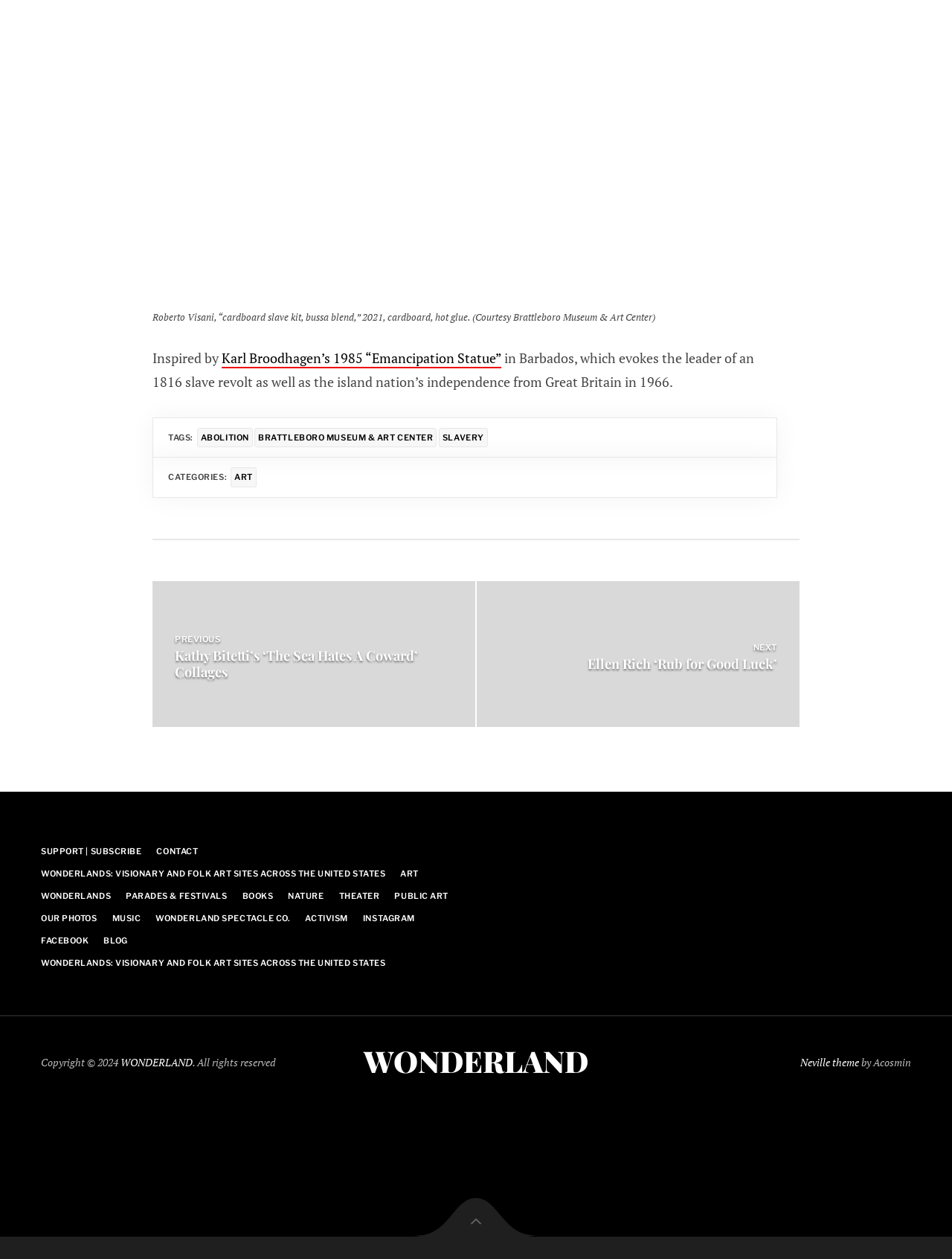Please find the bounding box coordinates of the element that must be clicked to perform the given instruction: "Contact the website". The coordinates should be four float numbers from 0 to 1, i.e., [left, top, right, bottom].

[0.164, 0.672, 0.208, 0.68]